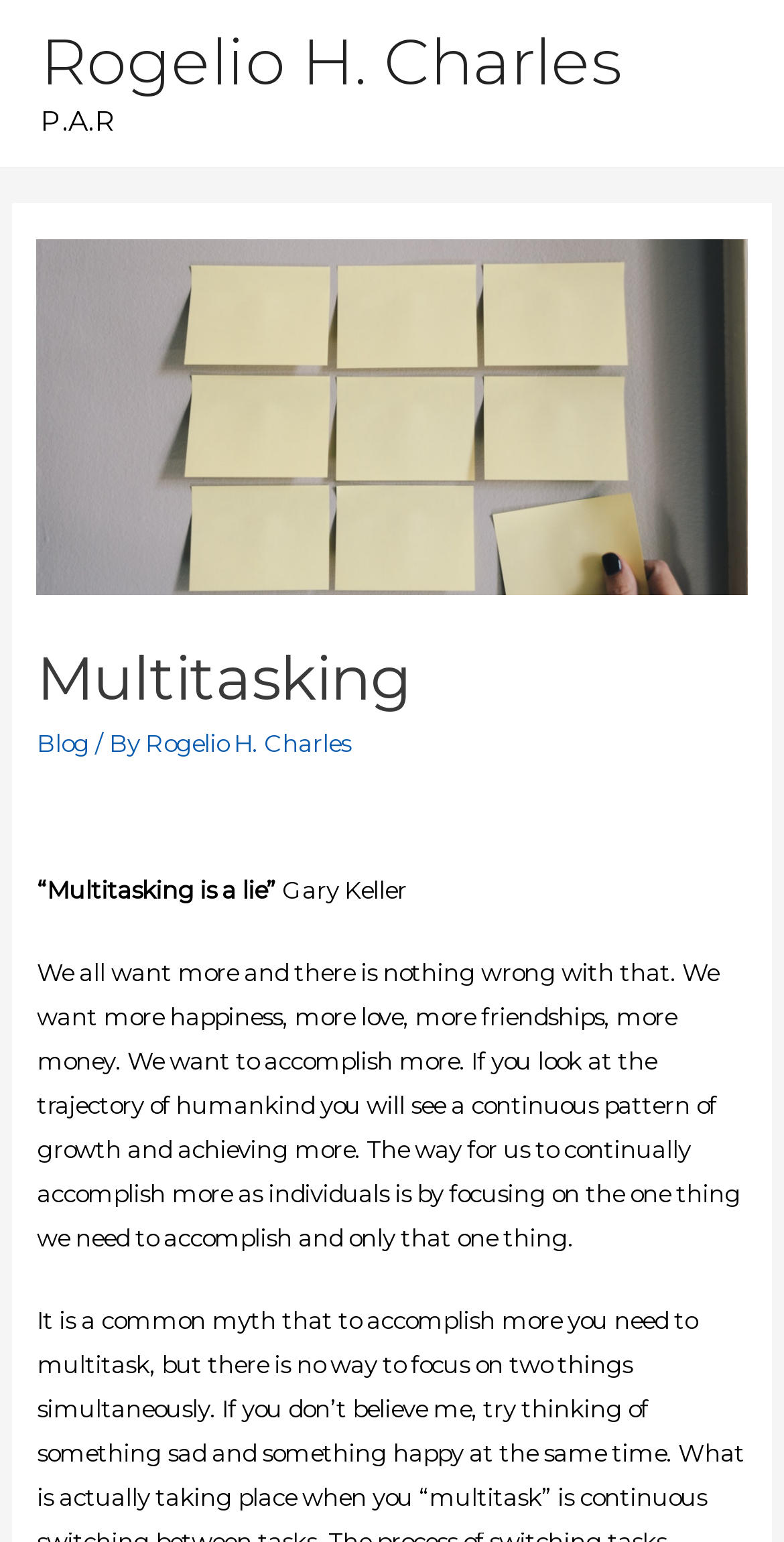What does the author want to accomplish more of?
Use the image to give a comprehensive and detailed response to the question.

The author wants to accomplish more of happiness, love, friendships, and money, as indicated by the StaticText element with the text 'We want more happiness, more love, more friendships, more money. We want to accomplish more.' This text suggests that the author is interested in achieving more in these areas of life.